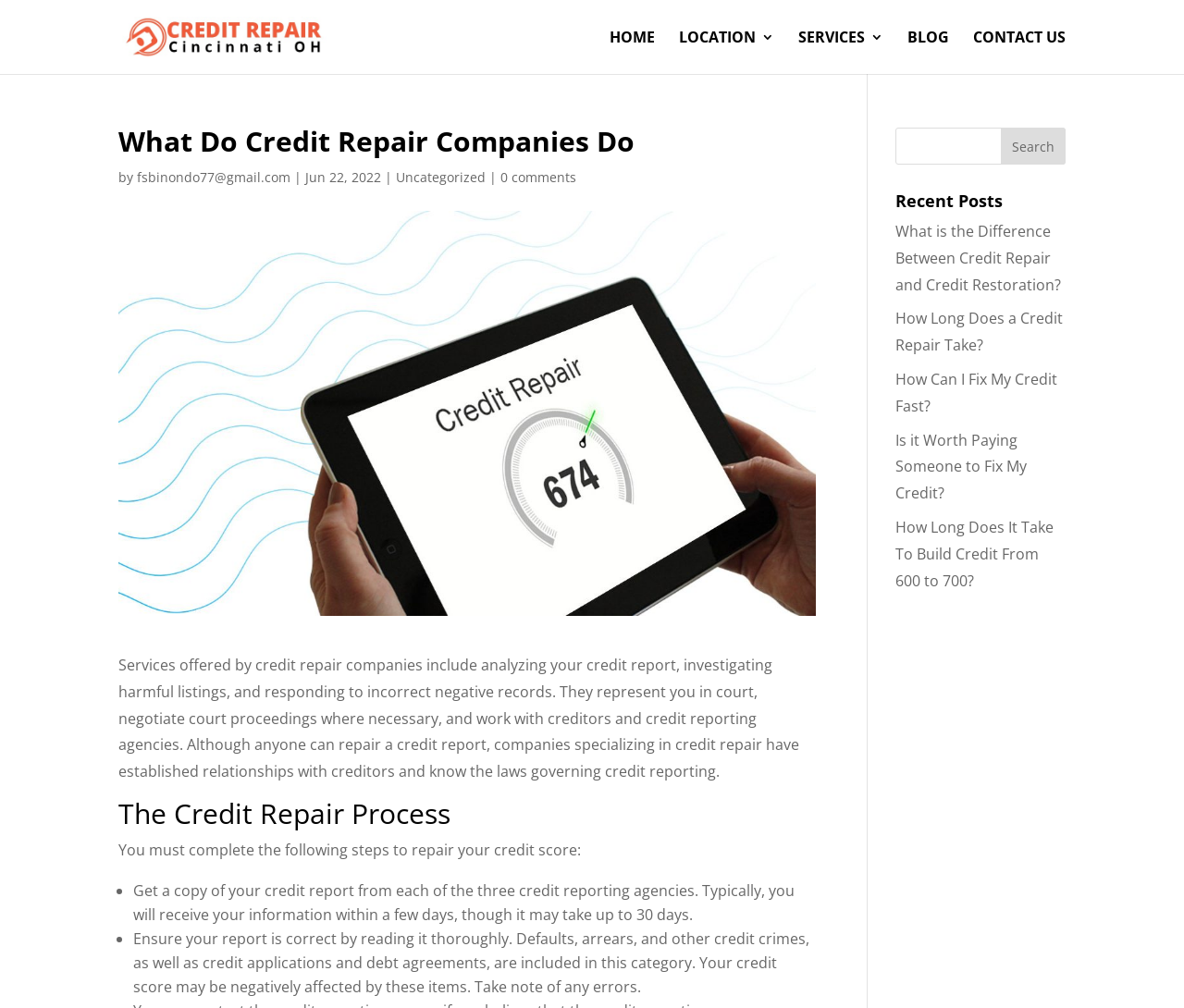Determine the bounding box coordinates in the format (top-left x, top-left y, bottom-right x, bottom-right y). Ensure all values are floating point numbers between 0 and 1. Identify the bounding box of the UI element described by: Blog

[0.766, 0.03, 0.802, 0.073]